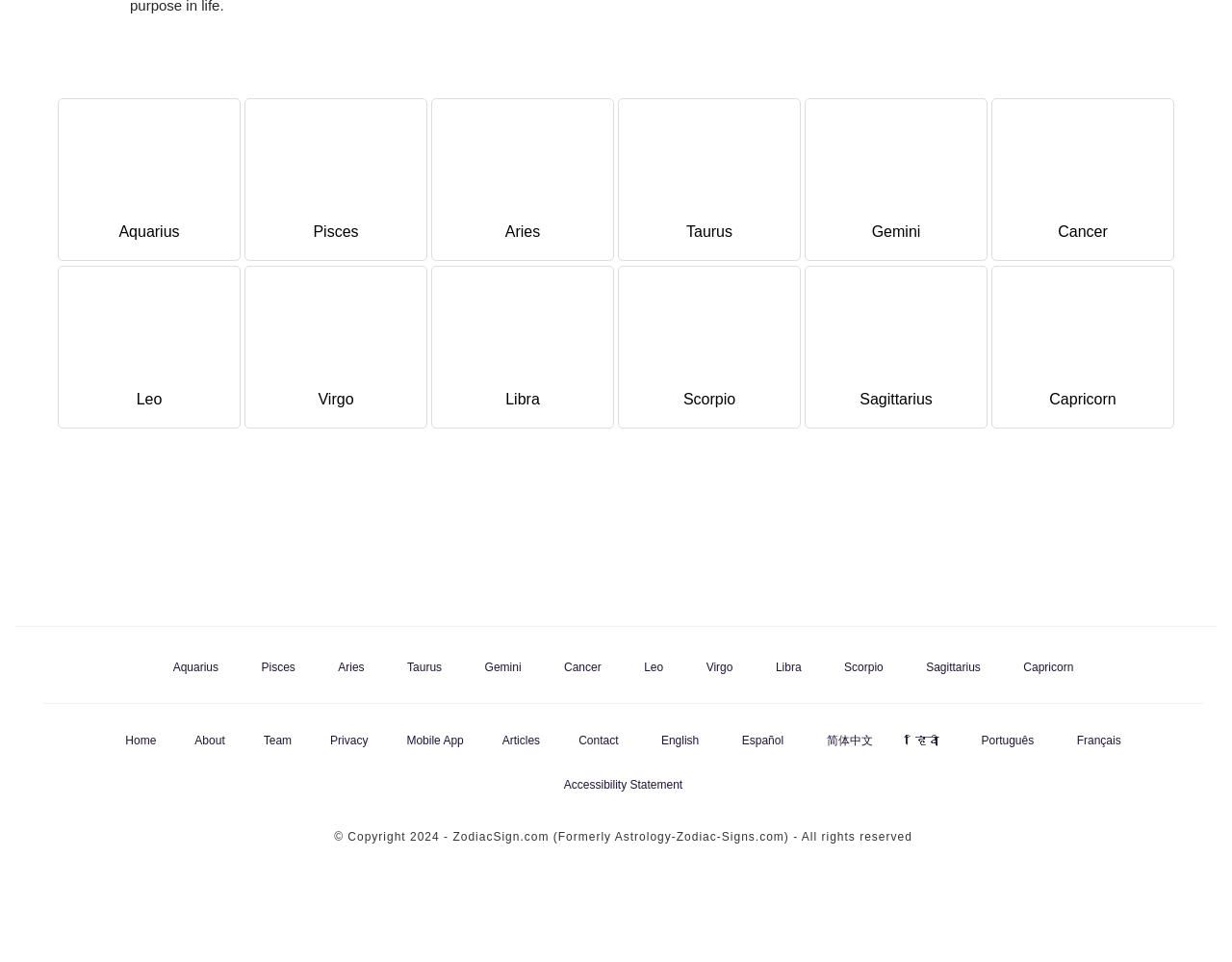Using the information in the image, could you please answer the following question in detail:
What is the last navigation link listed?

The last navigation link listed can be determined by looking at the link elements at the bottom of the webpage, and the last one is the link element with the text 'Accessibility Statement'.